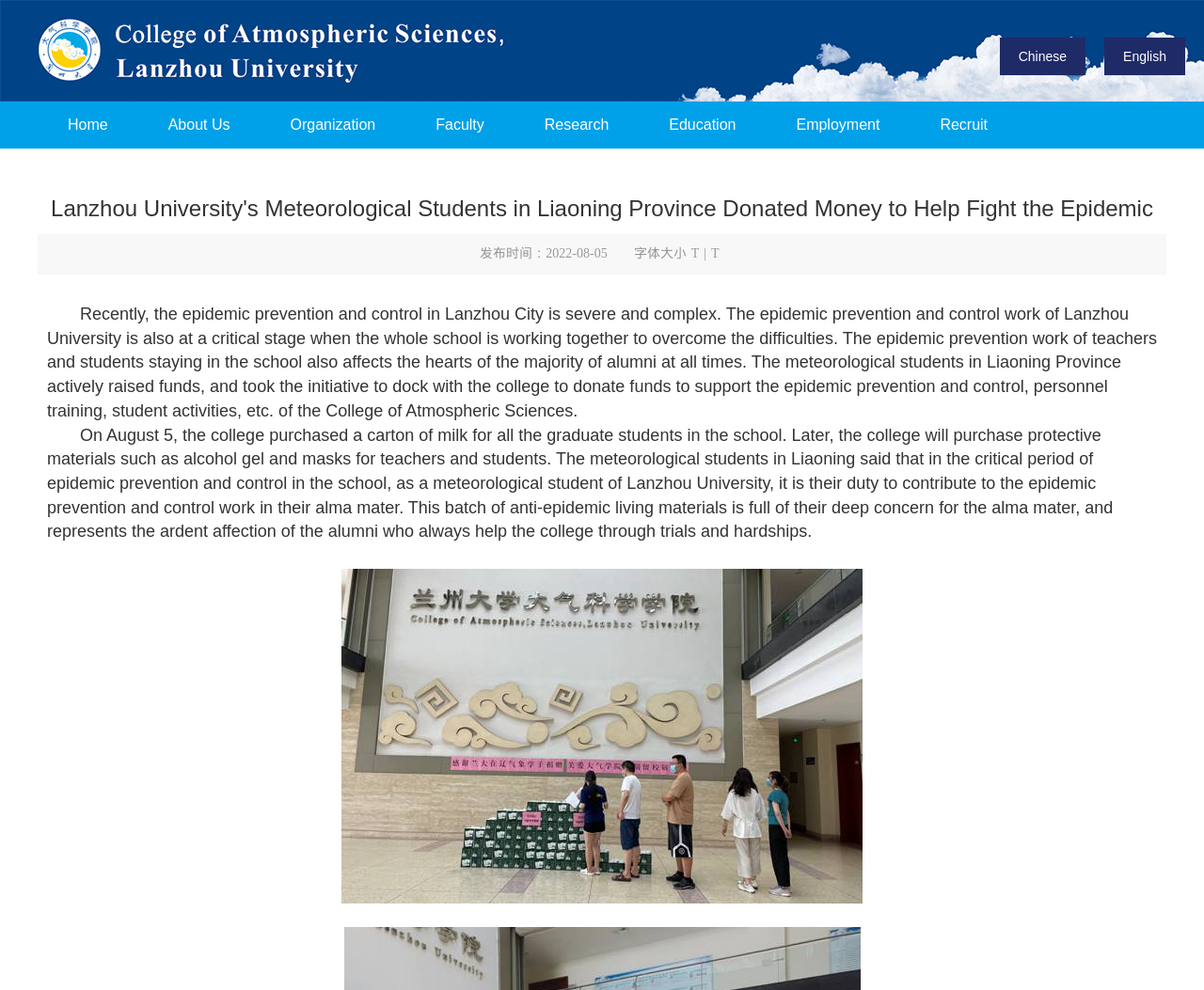Find and specify the bounding box coordinates that correspond to the clickable region for the instruction: "View the image about the epidemic prevention and control".

[0.284, 0.574, 0.716, 0.912]